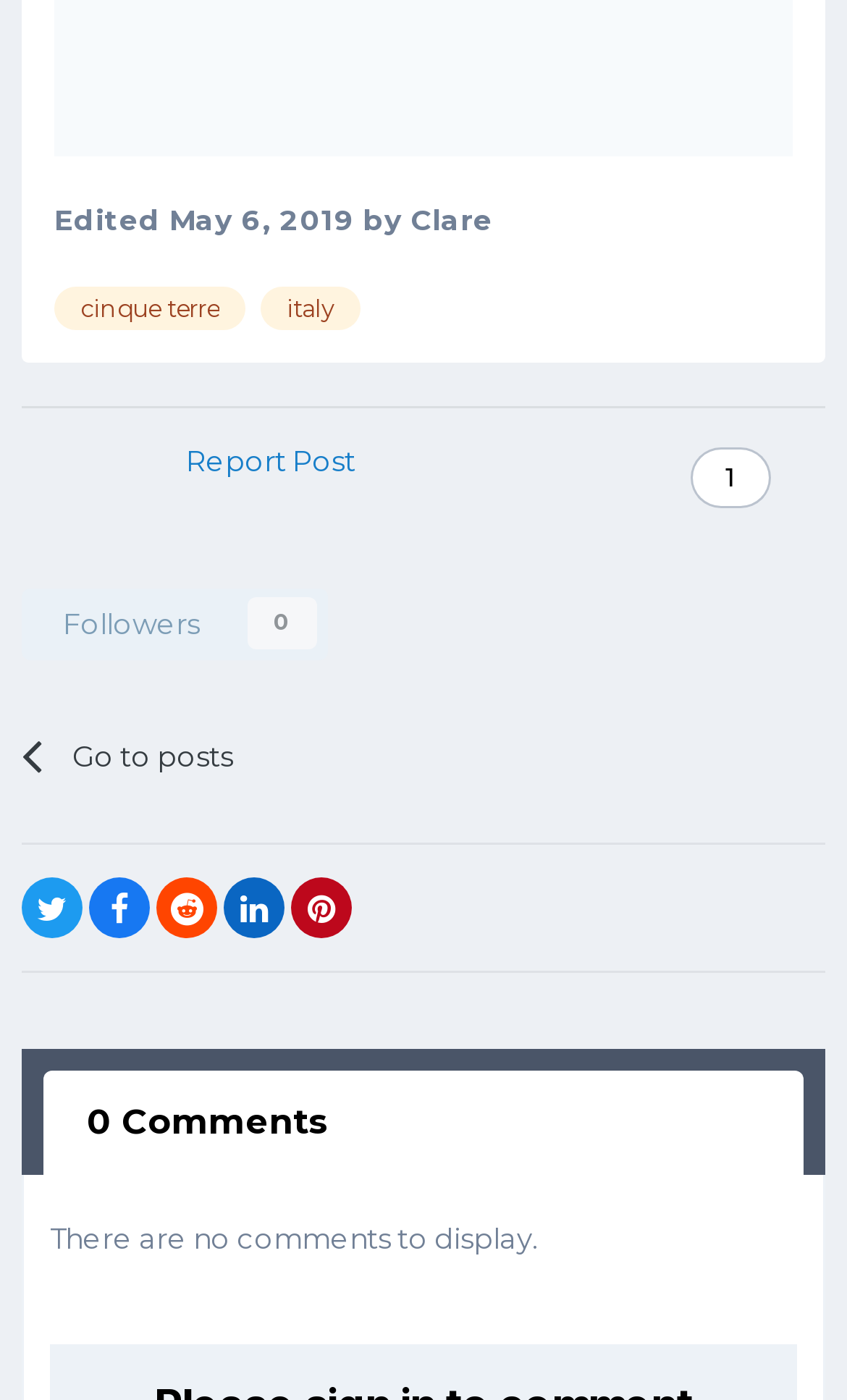Find and specify the bounding box coordinates that correspond to the clickable region for the instruction: "Go to posts".

[0.026, 0.502, 0.923, 0.579]